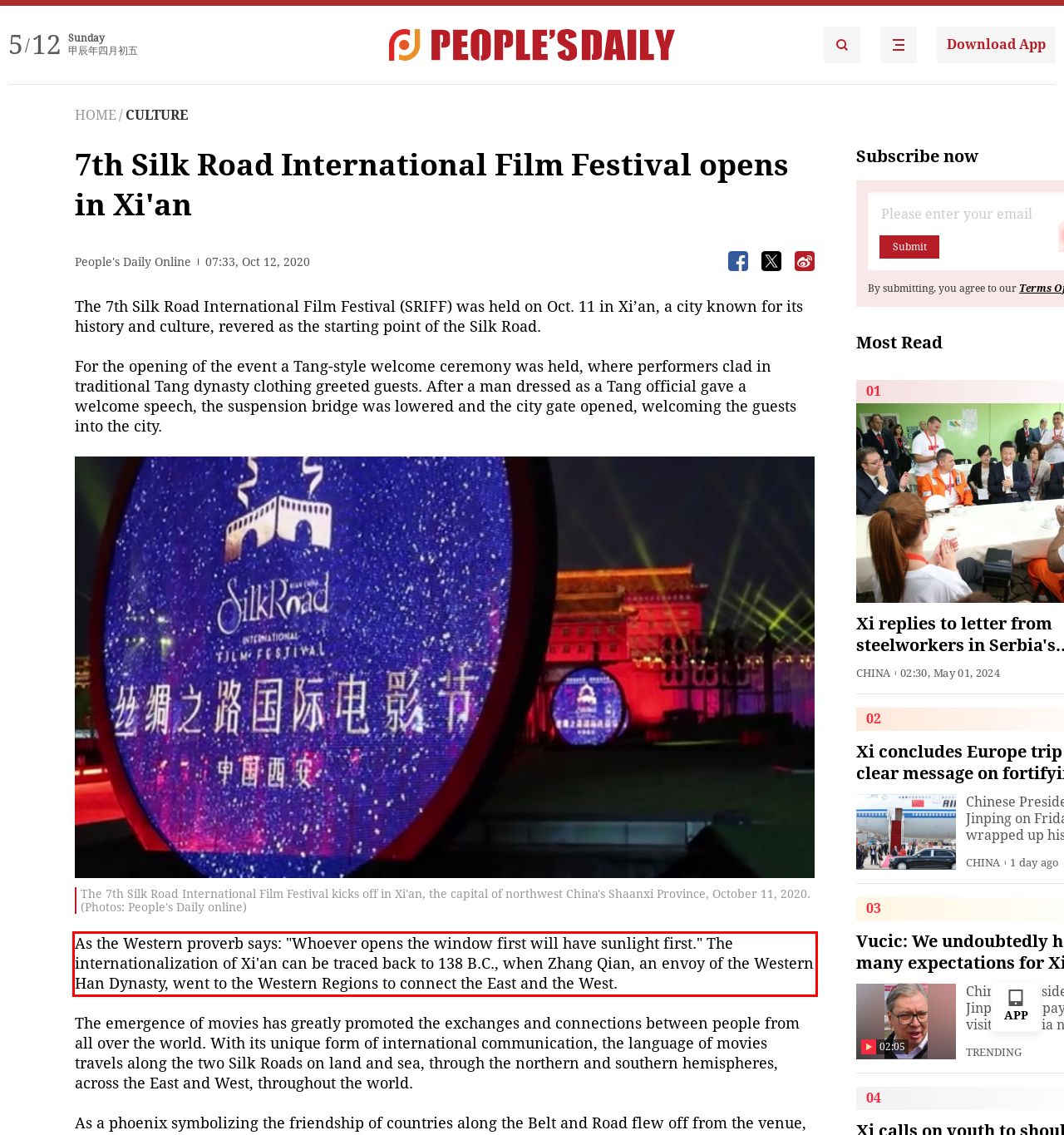Look at the provided screenshot of the webpage and perform OCR on the text within the red bounding box.

As the Western proverb says: "Whoever opens the window first will have sunlight first." The internationalization of Xi'an can be traced back to 138 B.C., when Zhang Qian, an envoy of the Western Han Dynasty, went to the Western Regions to connect the East and the West.